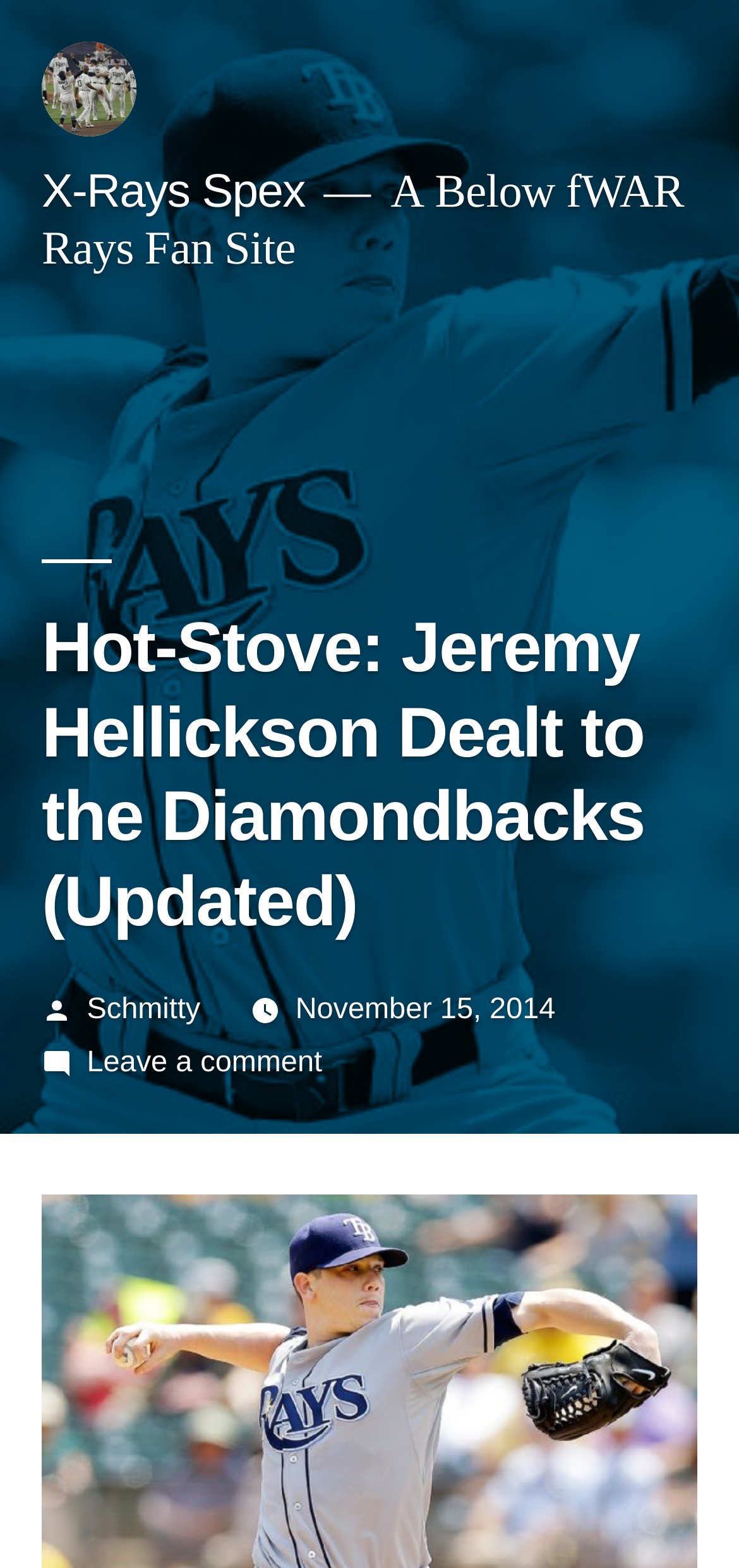Generate a thorough description of the webpage.

The webpage appears to be a blog post or news article about Jeremy Hellickson being traded to the Diamondbacks. At the top left of the page, there is a logo or icon with the text "X-Rays Spex" next to it, which is also a link. Below this, there is a tagline or subtitle that reads "A Below fWAR Rays Fan Site".

The main title of the article, "Hot-Stove: Jeremy Hellickson Dealt to the Diamondbacks (Updated)", is prominently displayed in a heading near the top of the page. 

On the right side of the page, there is a section with metadata about the article, including the author, "Schmitty", and the date, "November 15, 2014". There is also a link to leave a comment on the article.

There are a total of 4 links on the page, including the logo and the author's name. The layout is relatively simple, with a clear hierarchy of information and a focus on the main article title.